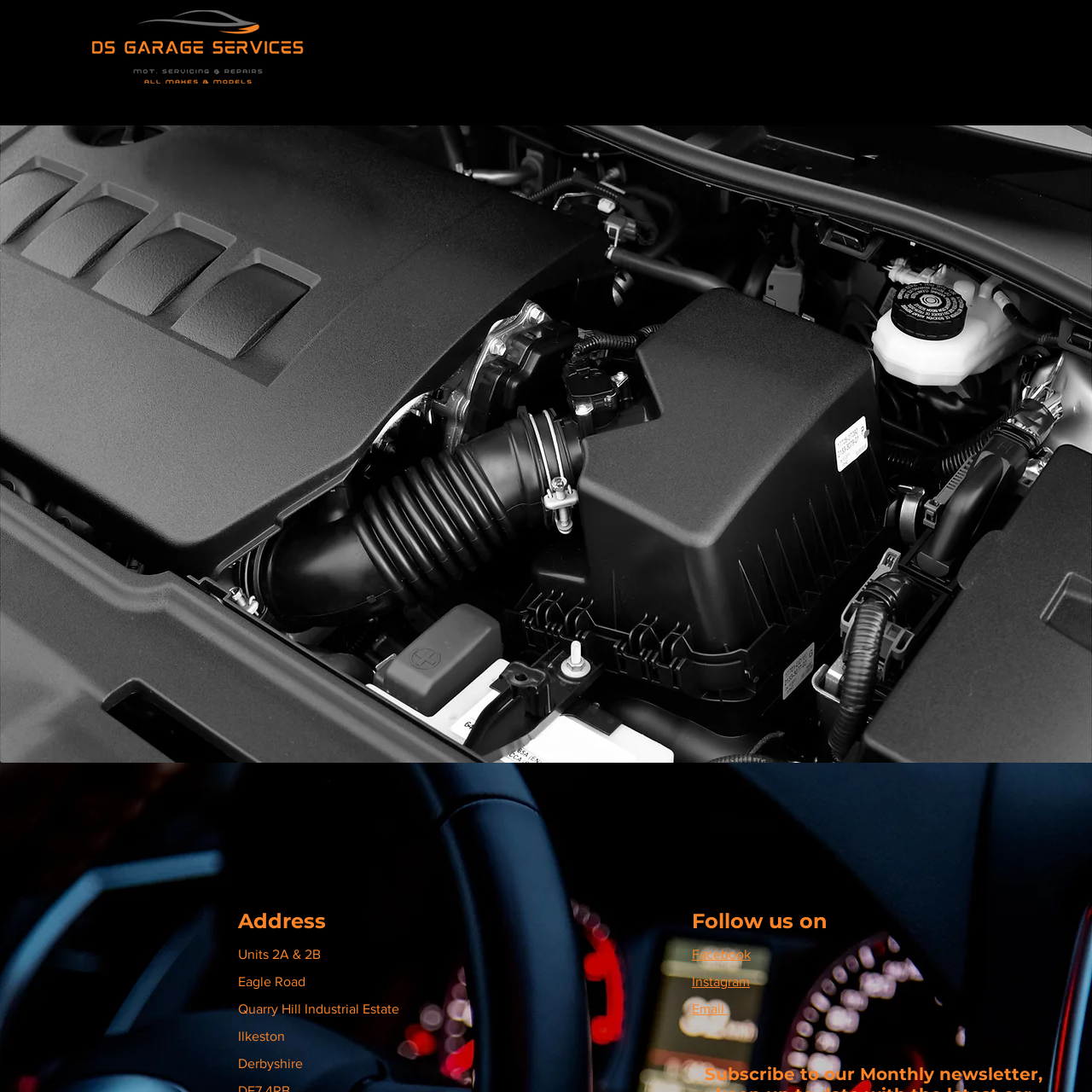Based on the image, provide a detailed and complete answer to the question: 
How many years of experience does the garage service have?

The experience of the garage service can be found in the paragraph of text under the 'Who We Are' heading, which states that they have 'over 30 years in the Motor Trade'.